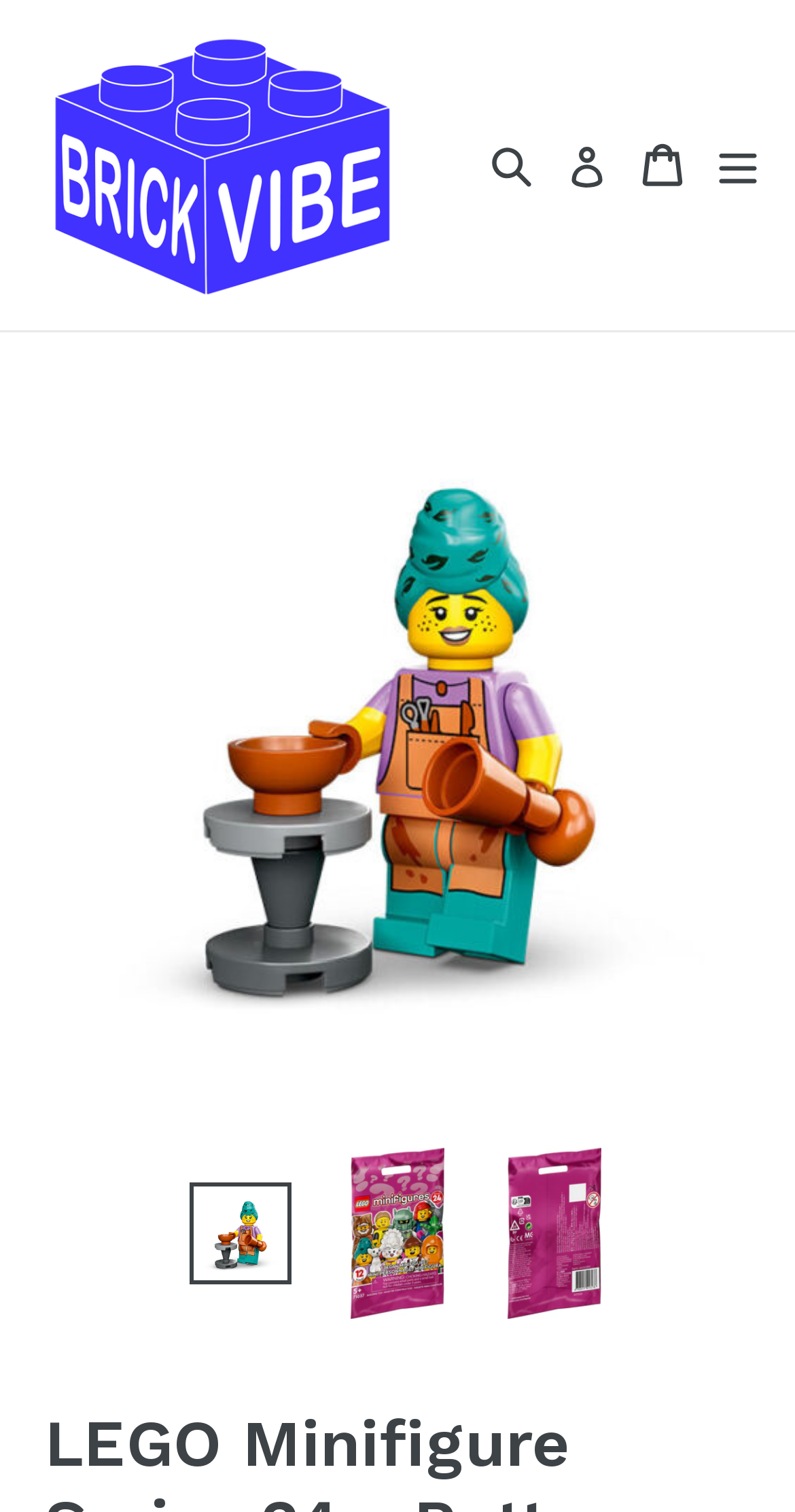From the webpage screenshot, predict the bounding box of the UI element that matches this description: "expand/collapse".

[0.887, 0.065, 0.969, 0.154]